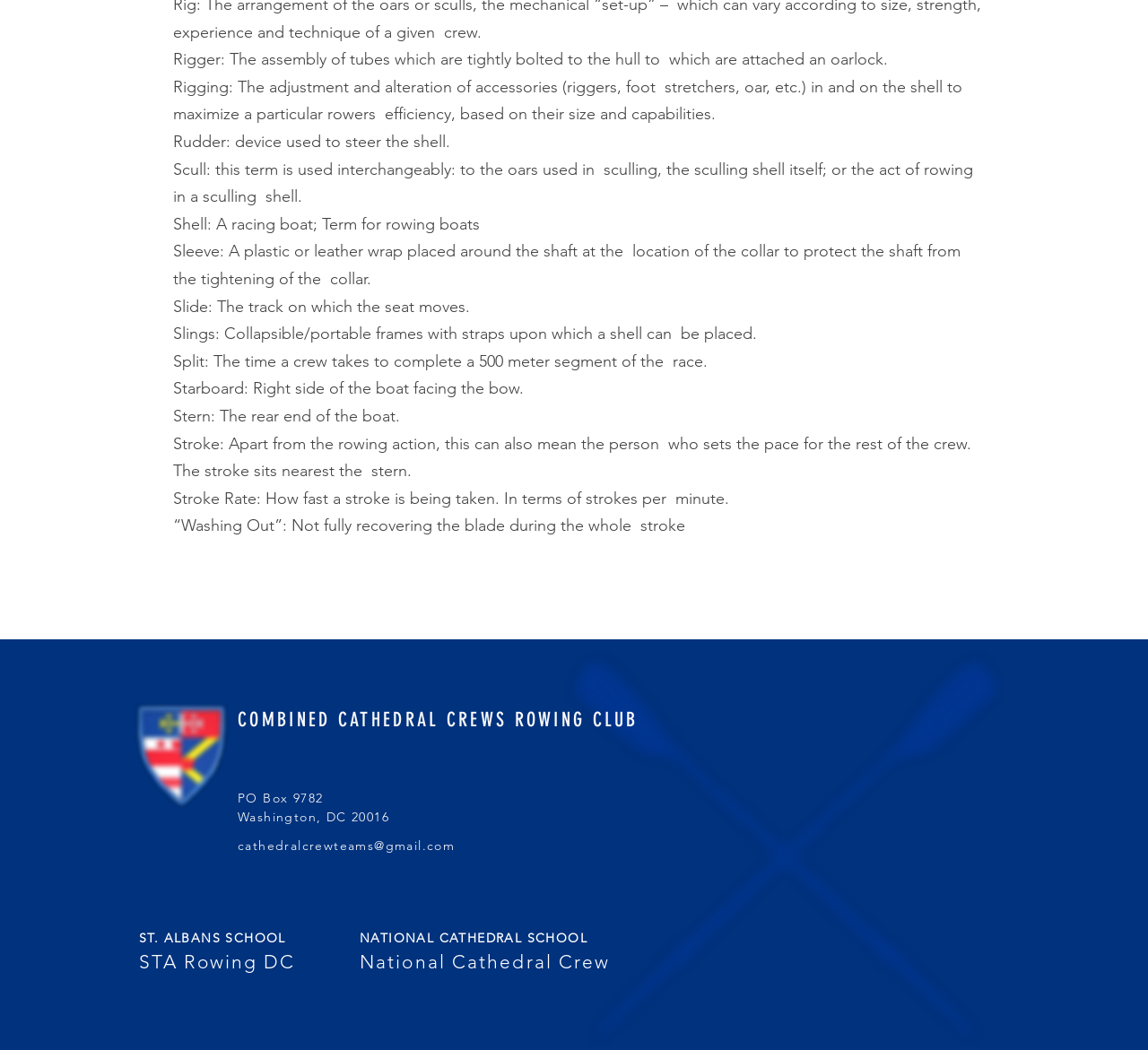What is the name of the school associated with STA Rowing DC?
Kindly offer a detailed explanation using the data available in the image.

Based on the StaticText element with OCR text 'ST. ALBANS SCHOOL', I can infer that the school associated with STA Rowing DC is St. Albans School.